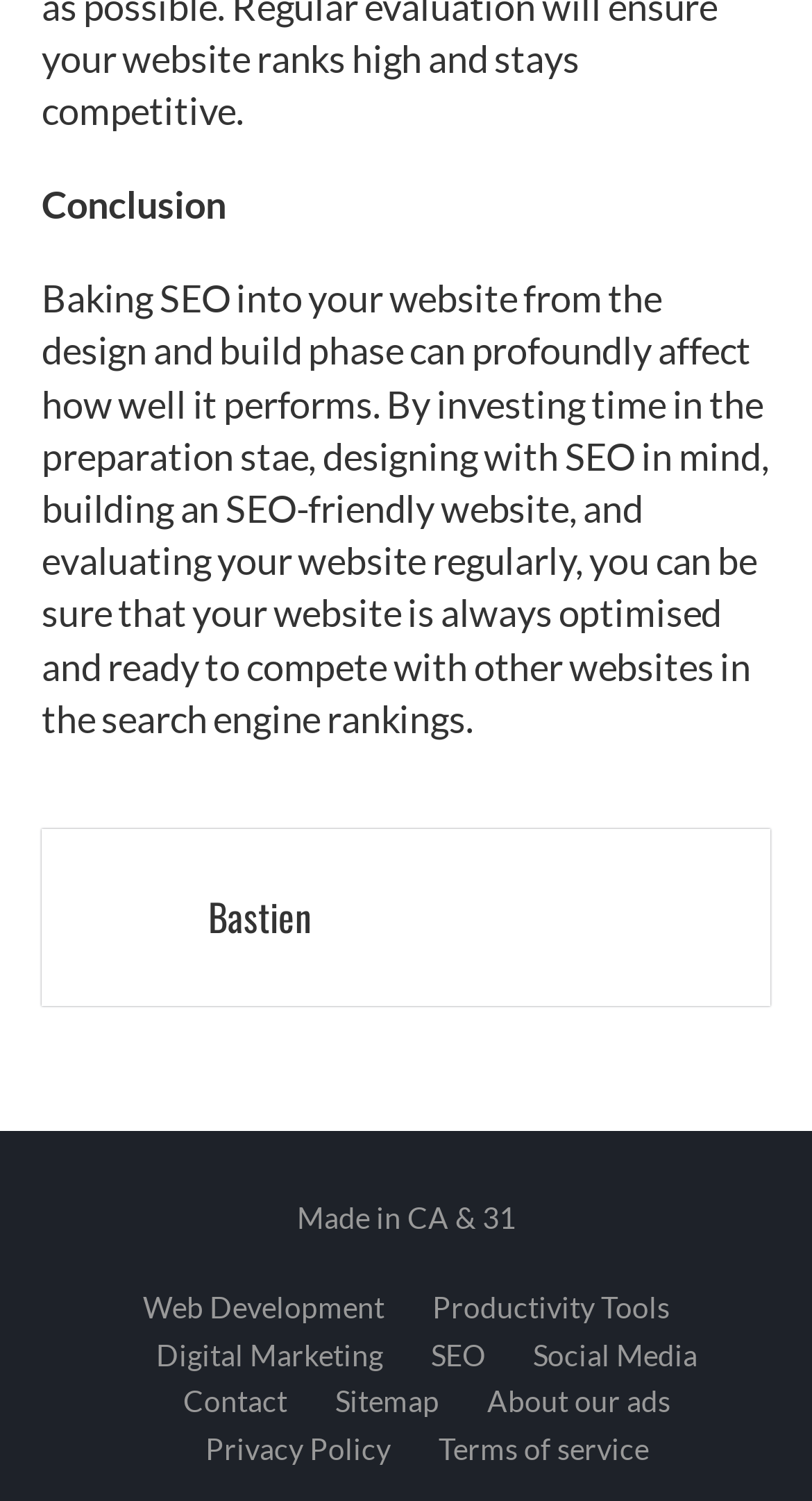Bounding box coordinates are to be given in the format (top-left x, top-left y, bottom-right x, bottom-right y). All values must be floating point numbers between 0 and 1. Provide the bounding box coordinate for the UI element described as: Terms of service

[0.54, 0.953, 0.799, 0.977]